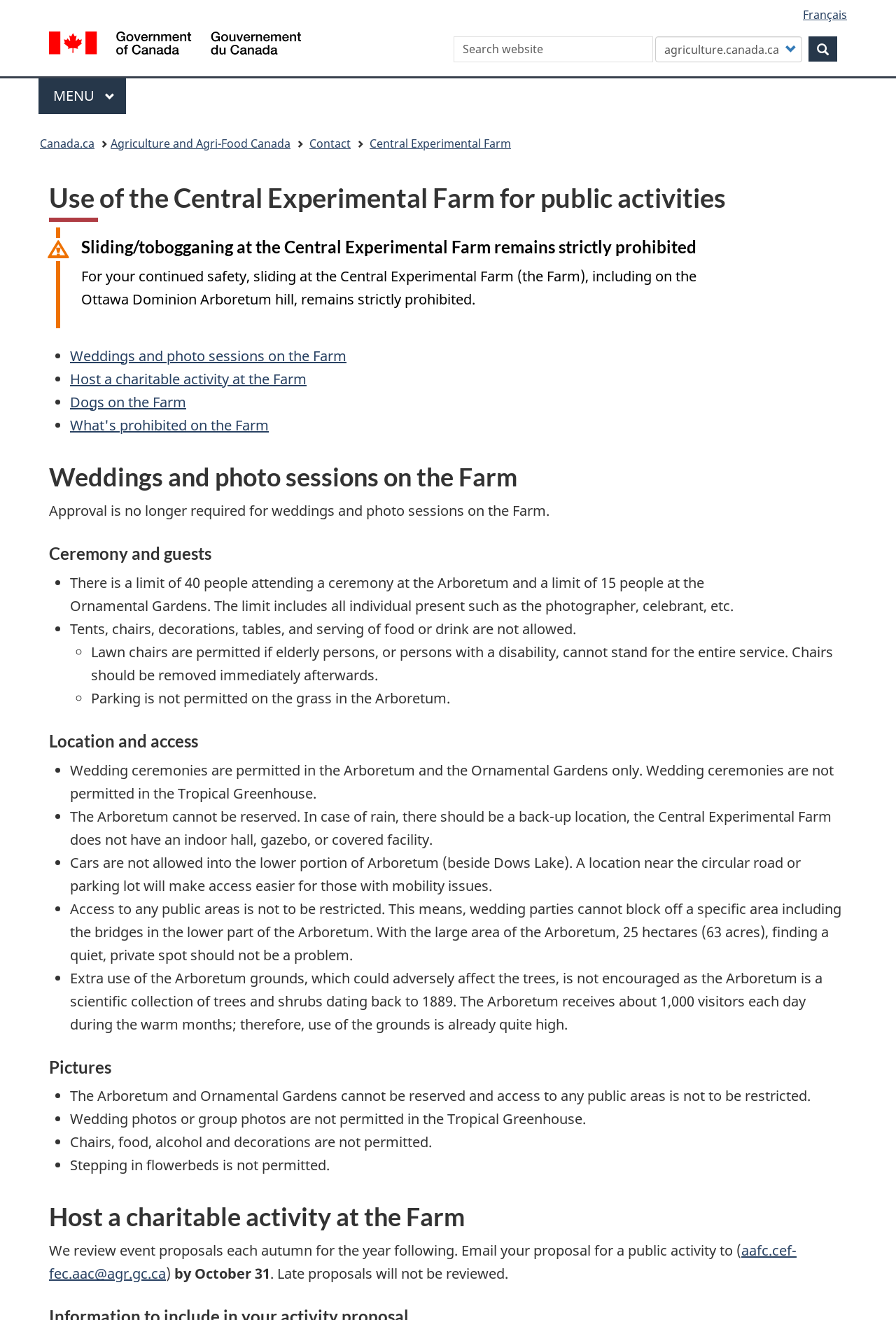What is the main topic of the webpage?
Identify the answer in the screenshot and reply with a single word or phrase.

Central Experimental Farm